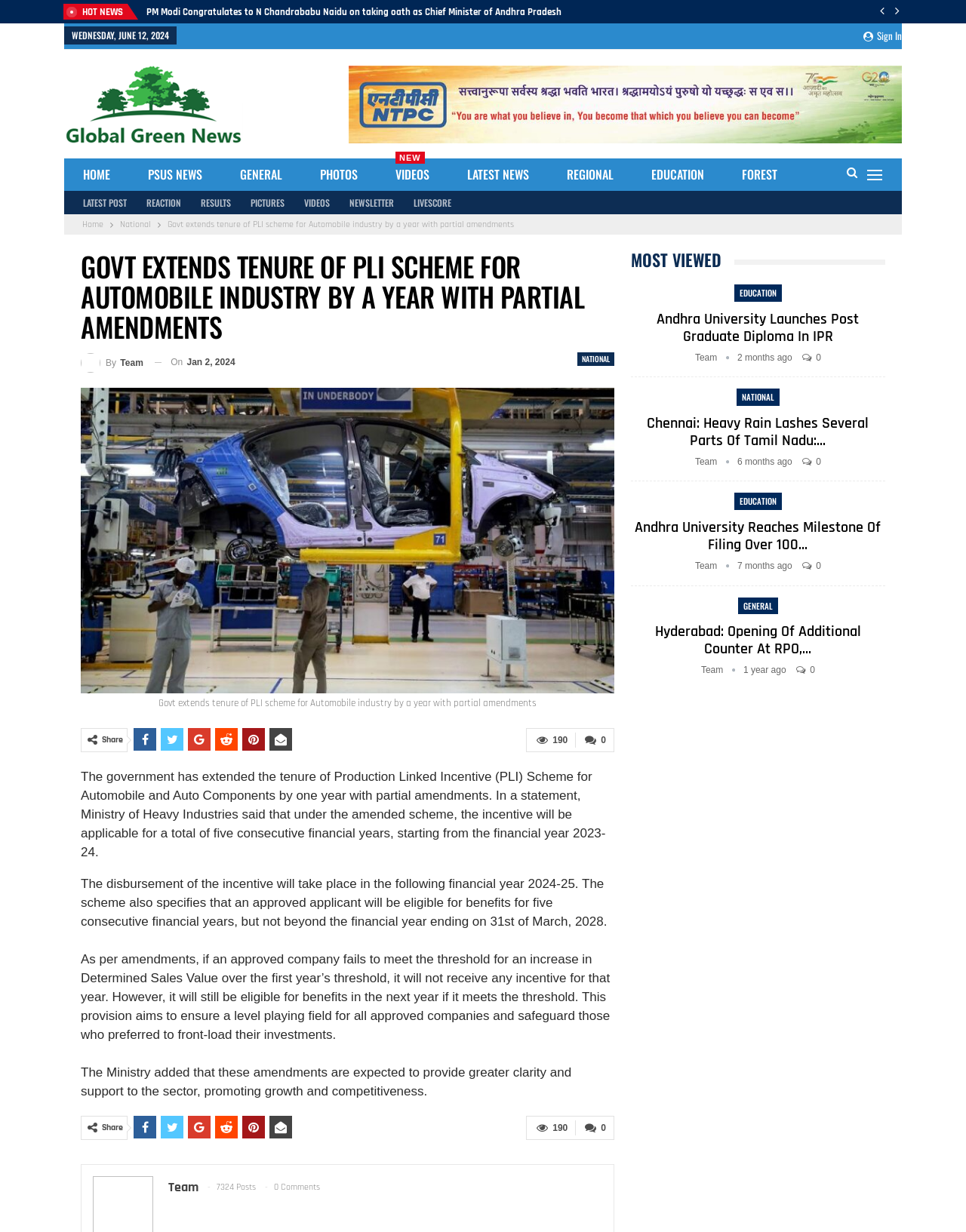Determine the bounding box coordinates of the region to click in order to accomplish the following instruction: "Click on the 'HOME' link". Provide the coordinates as four float numbers between 0 and 1, specifically [left, top, right, bottom].

[0.066, 0.129, 0.134, 0.155]